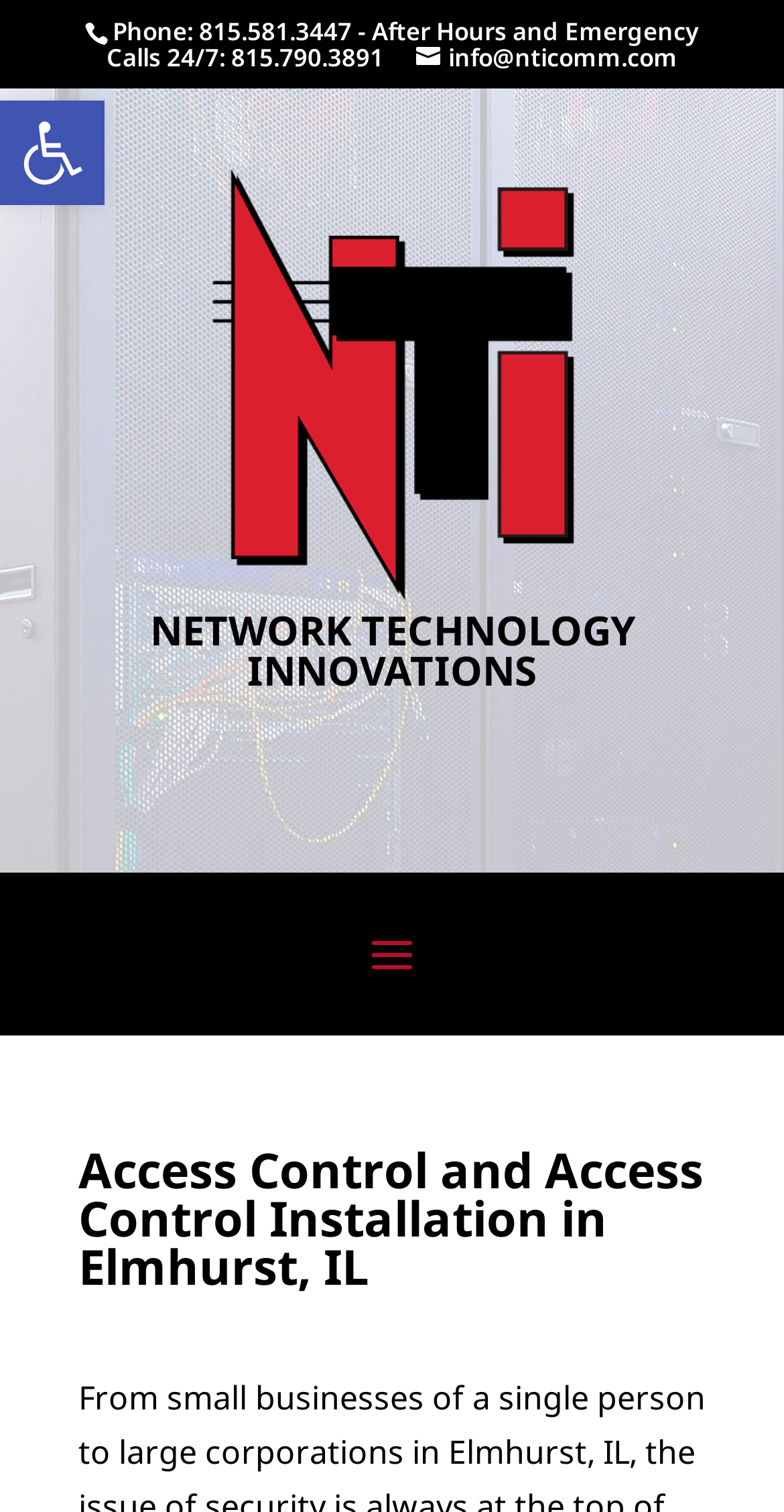Given the description of the UI element: "info@nticomm.com", predict the bounding box coordinates in the form of [left, top, right, bottom], with each value being a float between 0 and 1.

[0.531, 0.027, 0.864, 0.049]